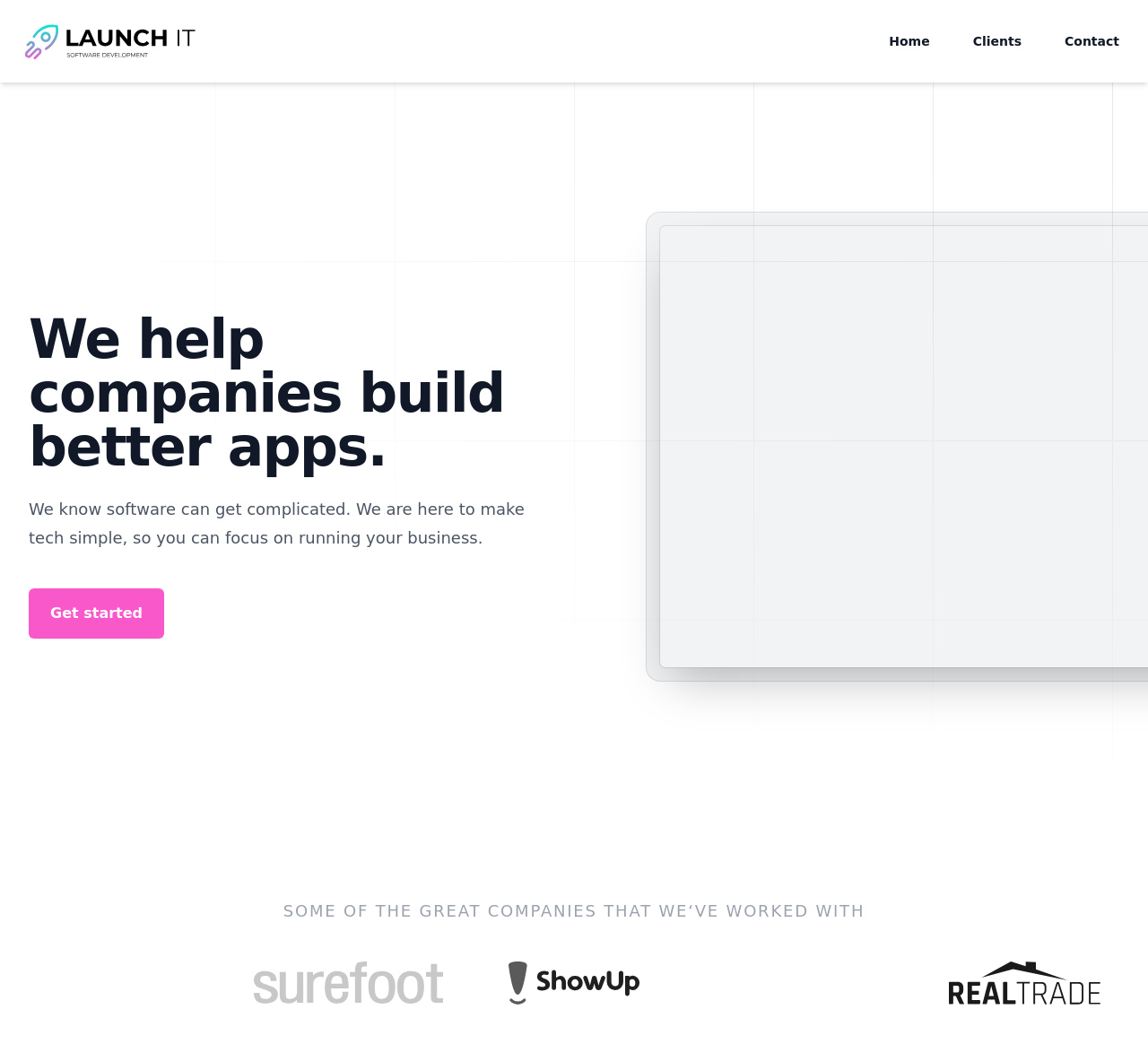Extract the bounding box coordinates of the UI element described: "Home". Provide the coordinates in the format [left, top, right, bottom] with values ranging from 0 to 1.

[0.774, 0.029, 0.81, 0.05]